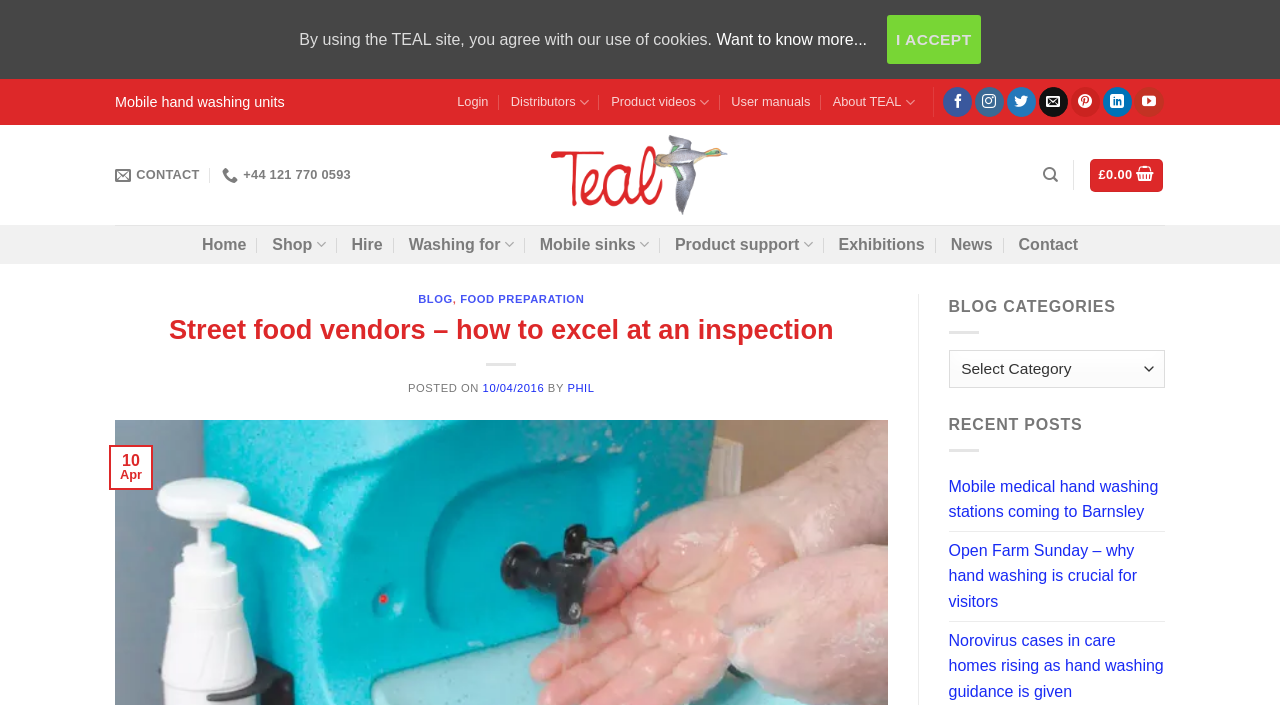What is the name of the company providing mobile sinks?
Please answer the question with as much detail and depth as you can.

The company name 'Teal' is mentioned in the link 'Teal mobile sinks' and also in the logo at the top of the webpage, indicating that Teal is the company providing mobile sinks.